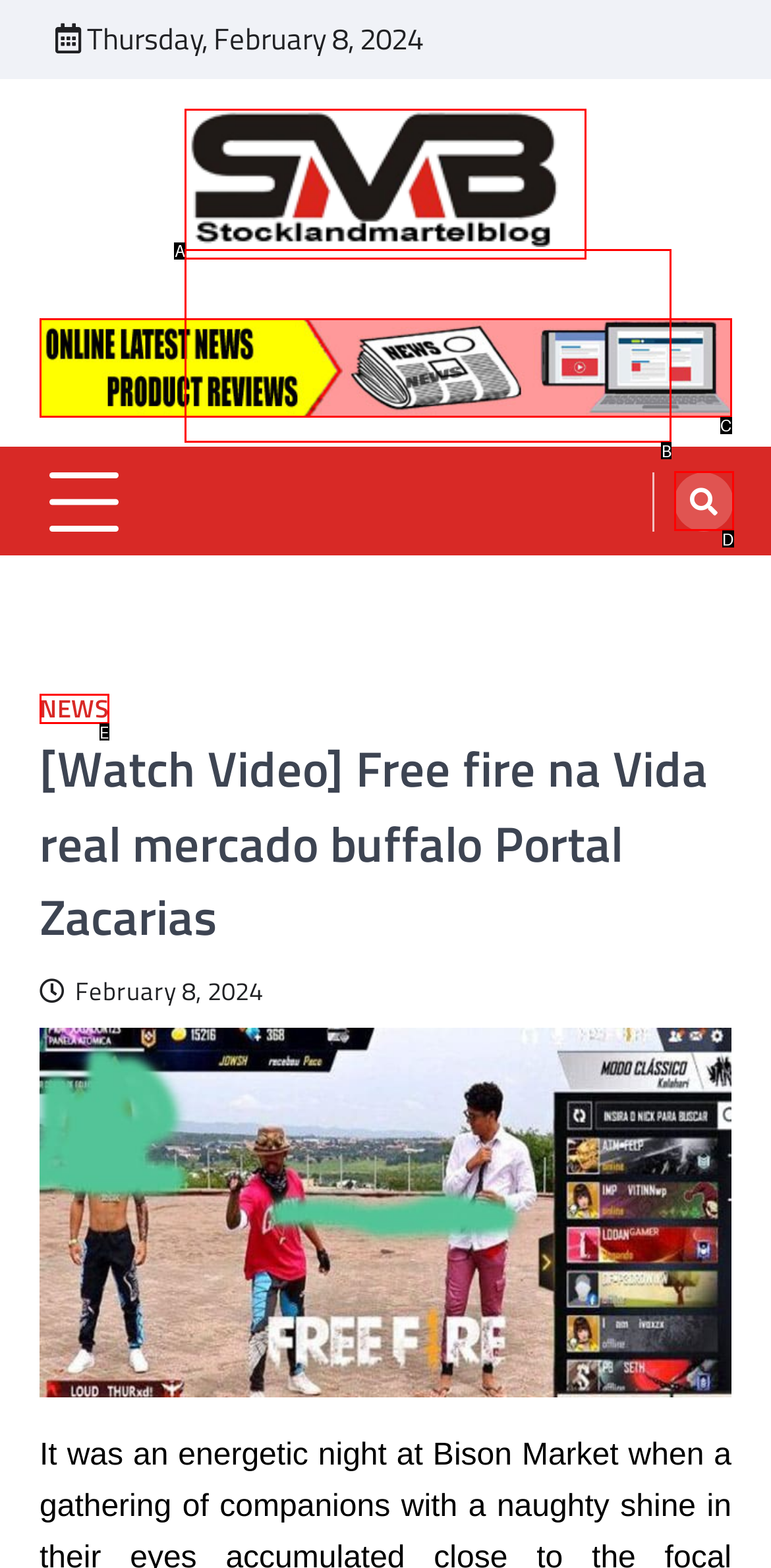Choose the HTML element that aligns with the description: aria-label="Toggle navigation". Indicate your choice by stating the letter.

None